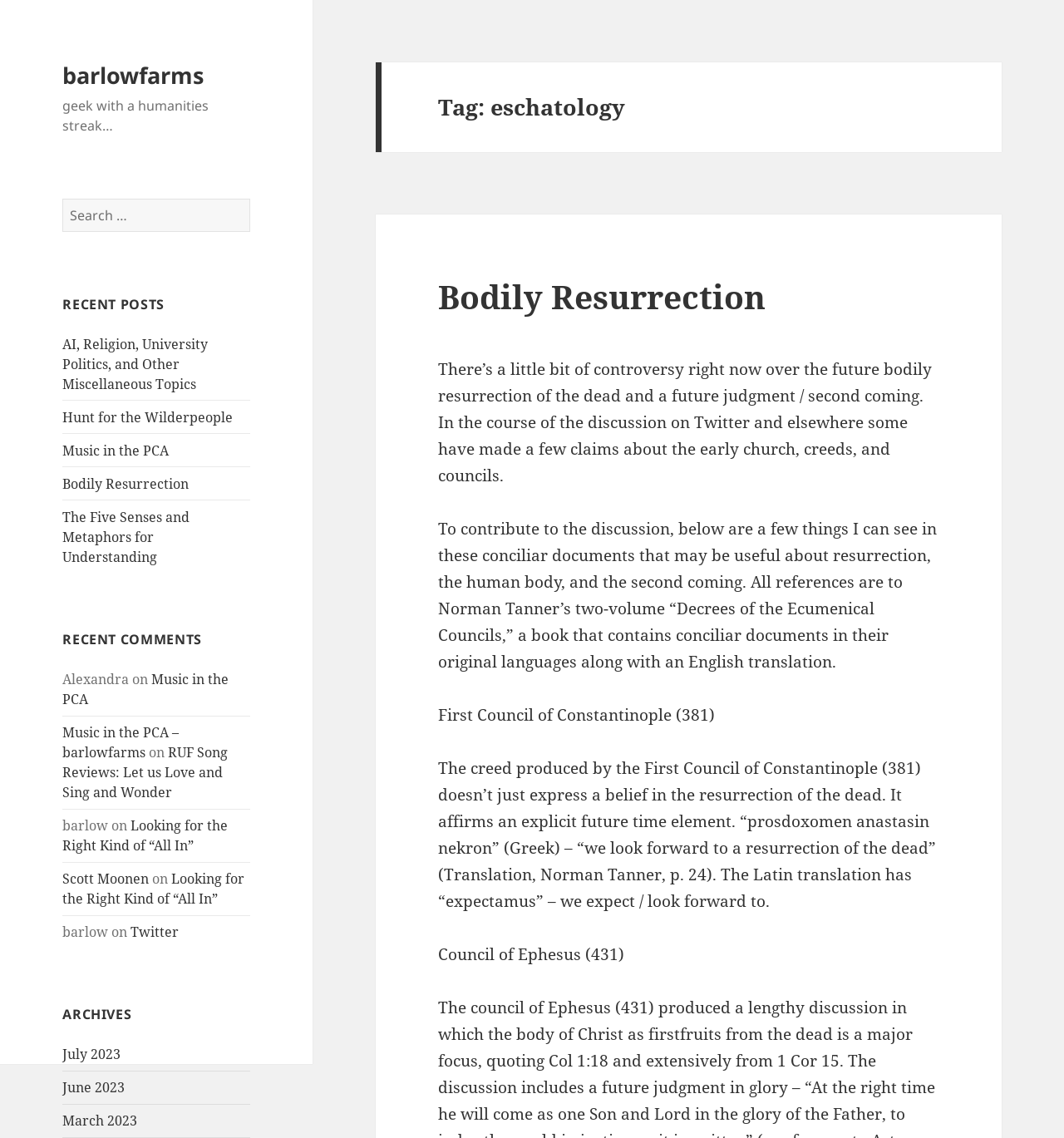Locate the bounding box coordinates of the clickable region necessary to complete the following instruction: "Search for a topic". Provide the coordinates in the format of four float numbers between 0 and 1, i.e., [left, top, right, bottom].

[0.059, 0.174, 0.235, 0.203]